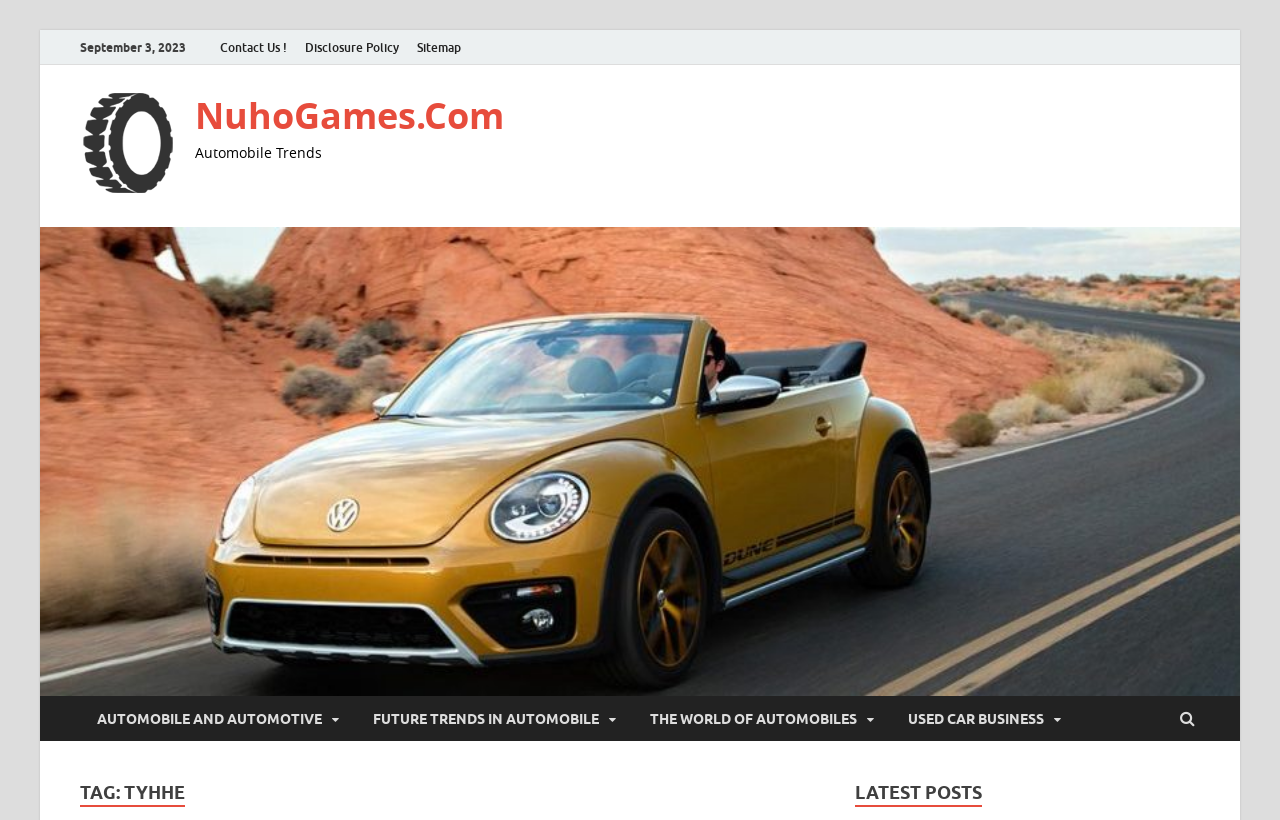Provide a brief response to the question below using a single word or phrase: 
What is the category of the first article?

Automobile Trends